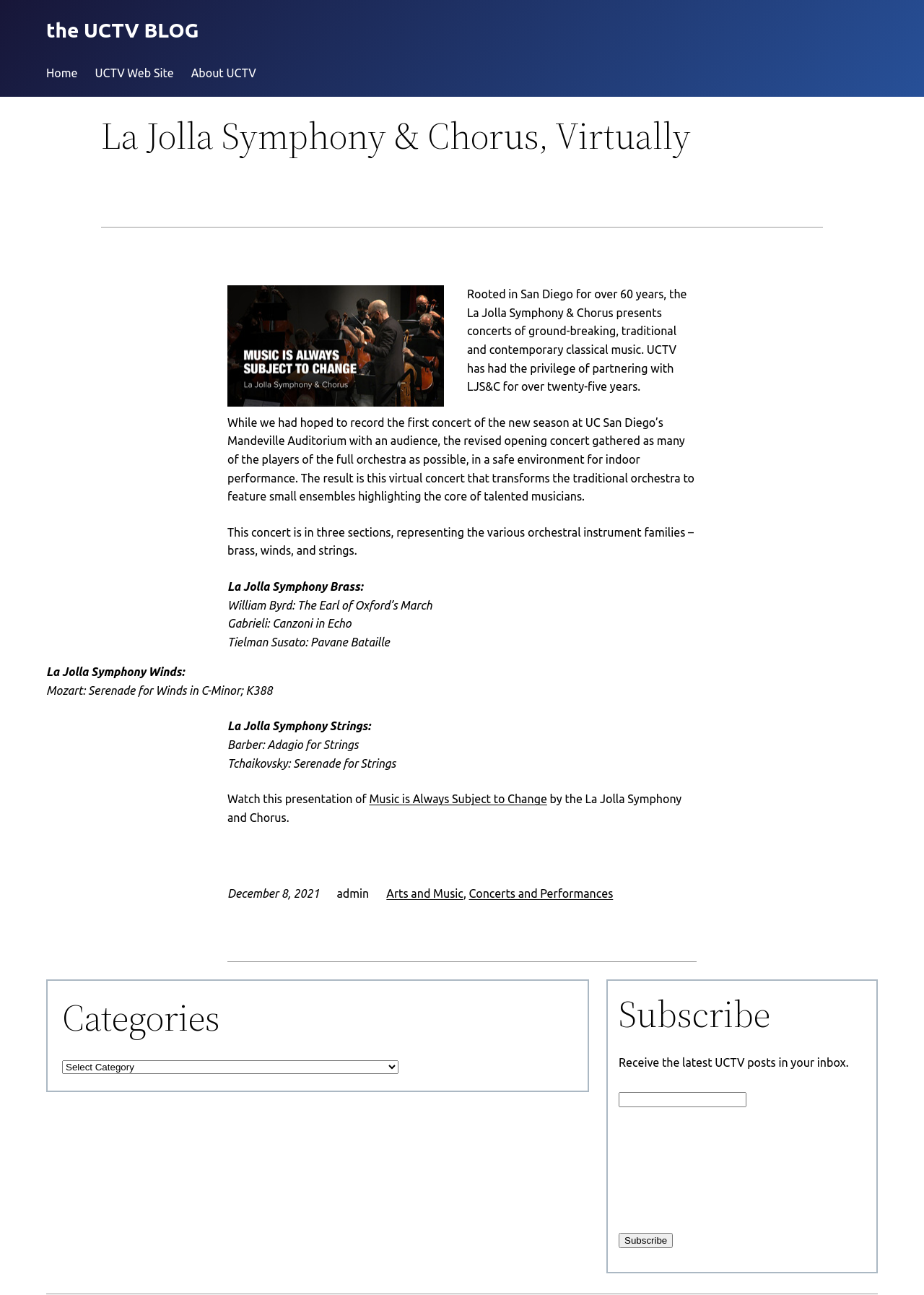Answer the question below in one word or phrase:
How many sections does this concert have?

Three